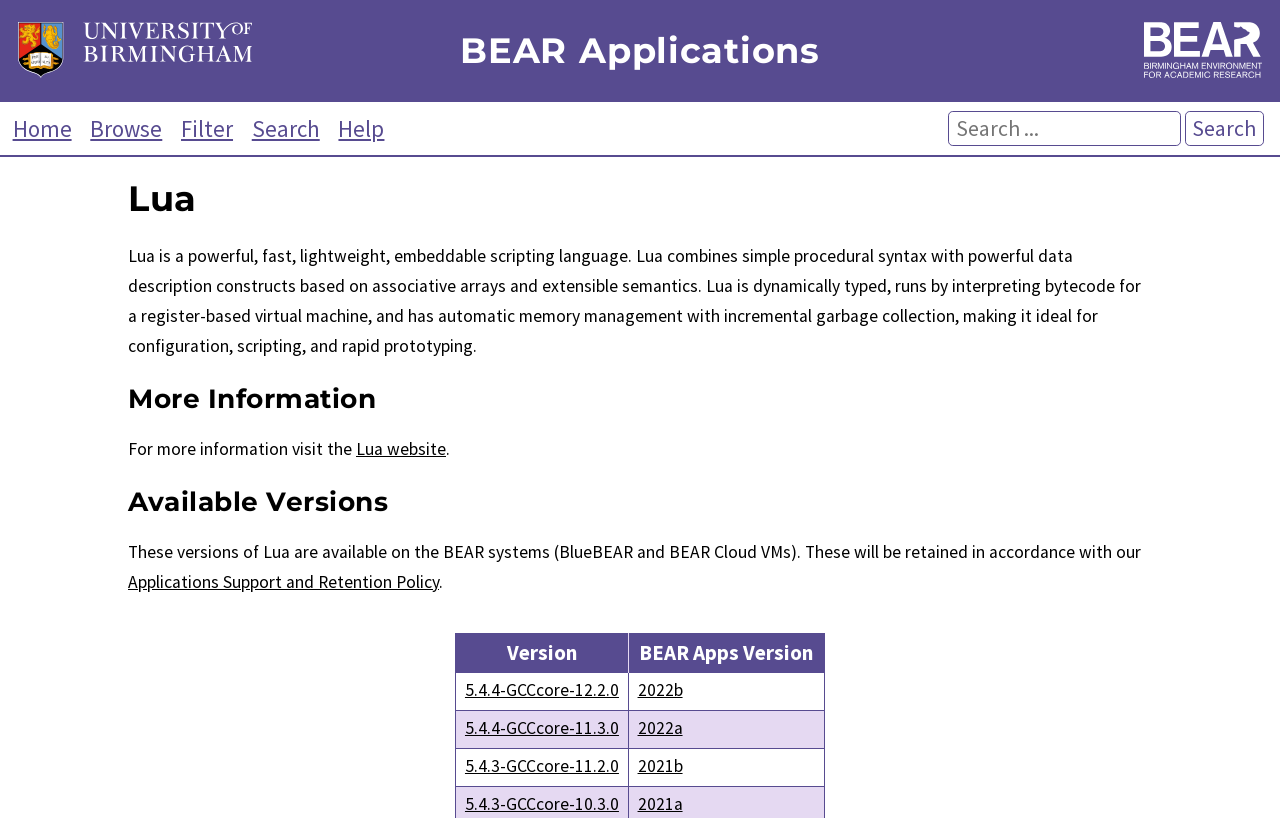Identify the bounding box coordinates for the element you need to click to achieve the following task: "Go to Home page". Provide the bounding box coordinates as four float numbers between 0 and 1, in the form [left, top, right, bottom].

[0.004, 0.139, 0.061, 0.174]